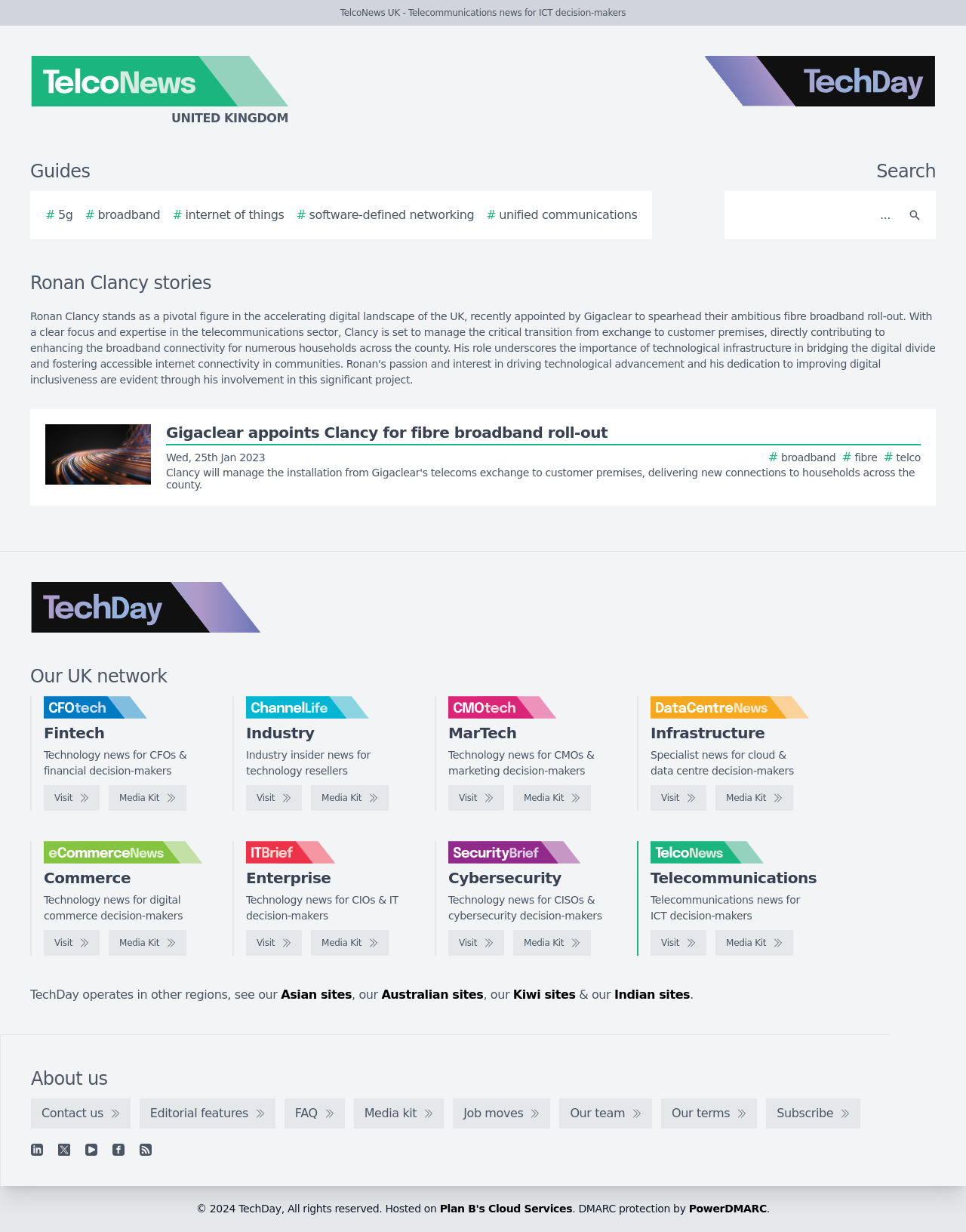Predict the bounding box coordinates of the area that should be clicked to accomplish the following instruction: "View CFOtech logo". The bounding box coordinates should consist of four float numbers between 0 and 1, i.e., [left, top, right, bottom].

[0.045, 0.565, 0.209, 0.584]